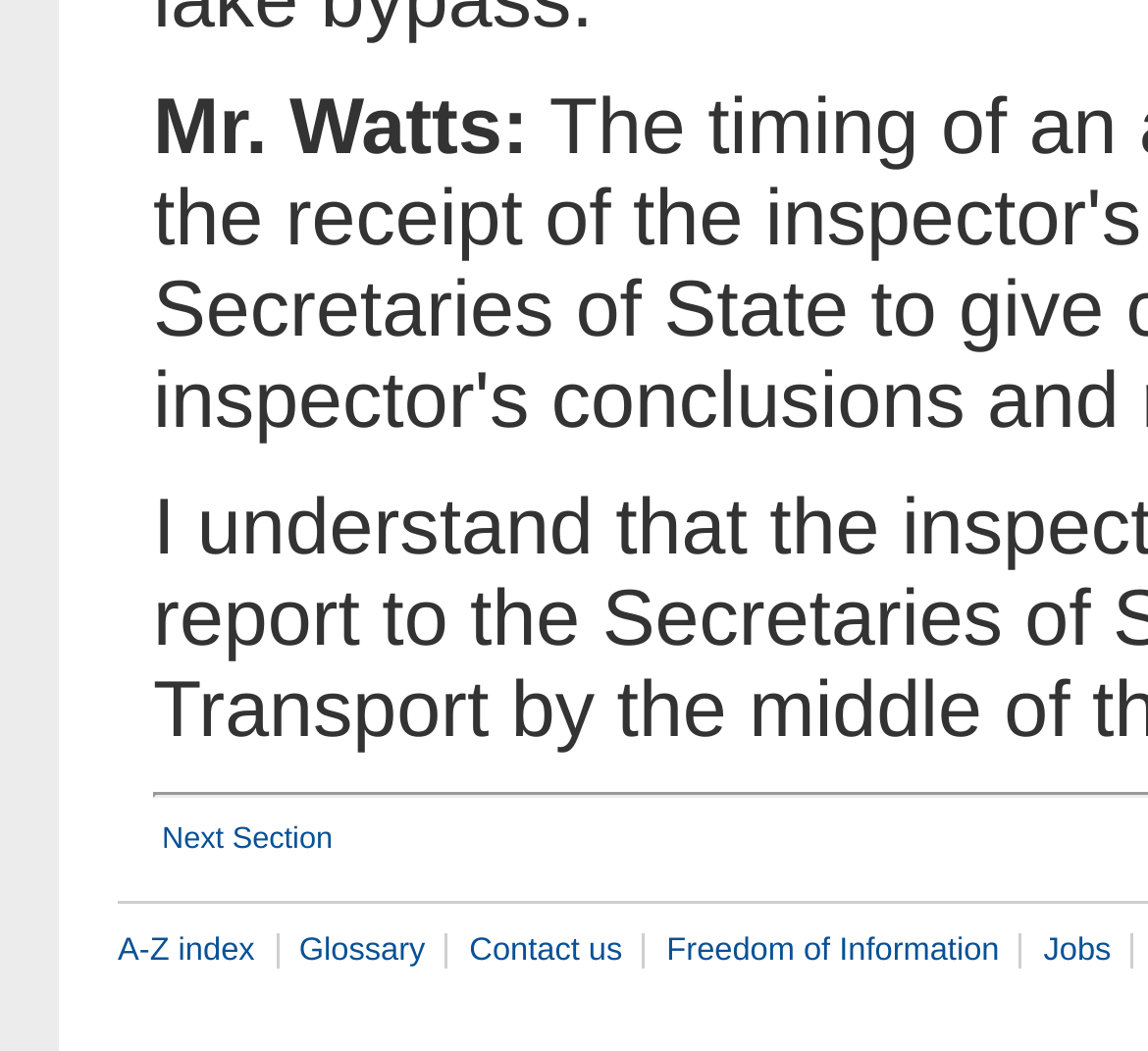What is the purpose of the links at the bottom of the webpage?
Look at the image and construct a detailed response to the question.

The links at the bottom of the webpage seem to be navigation links, allowing users to access different sections or pages of the website, such as the A-Z index, Glossary, Contact us, Freedom of Information, and Jobs.